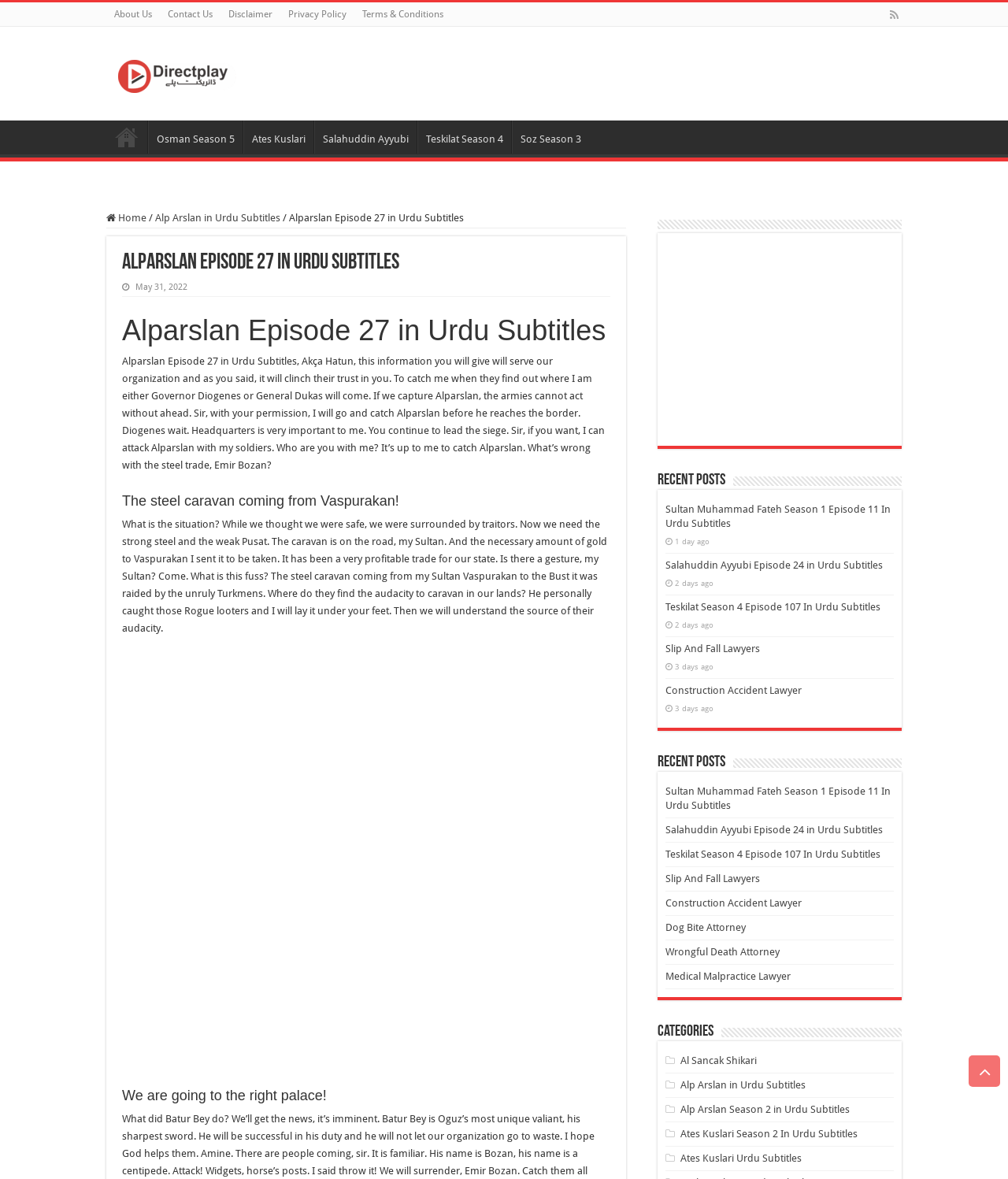Provide an in-depth description of the elements and layout of the webpage.

This webpage is about Alp Arslan Episode 27 in Urdu Subtitles. At the top, there are several links to other pages, including "About Us", "Contact Us", "Disclaimer", "Privacy Policy", and "Terms & Conditions". Next to these links, there is a logo of "Directplay" with a link to the homepage. 

Below the top links, there is a navigation menu with links to "Home", "Osman Season 5", "Ates Kuslari", "Salahuddin Ayyubi", and "Teskilat Season 4". 

The main content of the page is about Alp Arslan Episode 27 in Urdu Subtitles. There is a heading with the episode title, followed by a brief summary of the episode. The summary is divided into several paragraphs, each describing a scene or conversation from the episode. 

On the right side of the page, there is a section titled "Recent Posts" with links to other episodes, including "Sultan Muhammad Fateh Season 1 Episode 11 In Urdu Subtitles", "Salahuddin Ayyubi Episode 24 in Urdu Subtitles", and "Teskilat Season 4 Episode 107 In Urdu Subtitles". 

Further down the page, there is another section titled "Categories" with links to different categories, including "Al Sancak Shikari", "Alp Arslan in Urdu Subtitles", and "Ates Kuslari Urdu Subtitles". 

At the very bottom of the page, there is a "Scroll To Top" button.